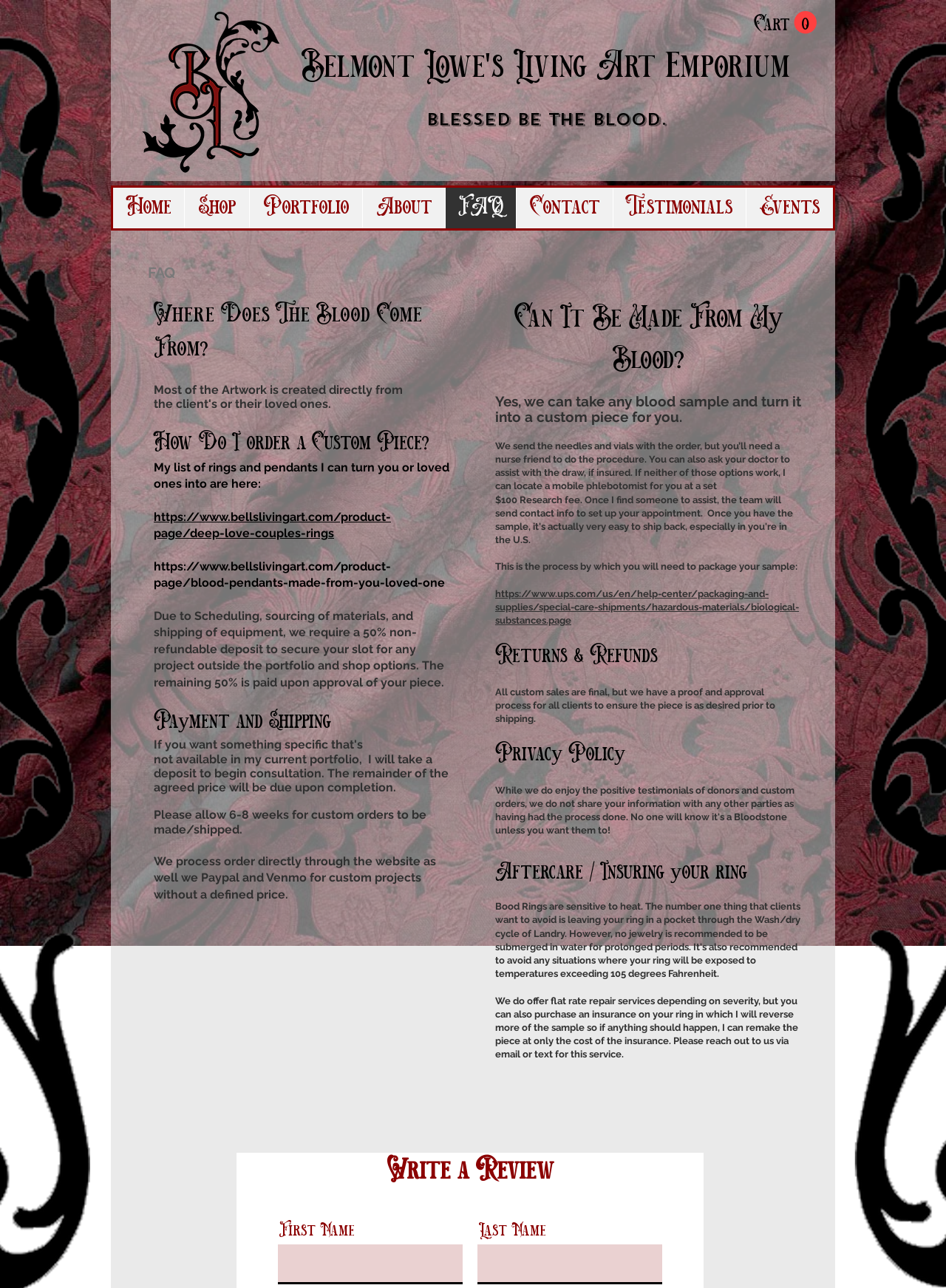Provide a single word or phrase answer to the question: 
What is the name of the art emporium?

Belmont Lowe's Living Art Emporium